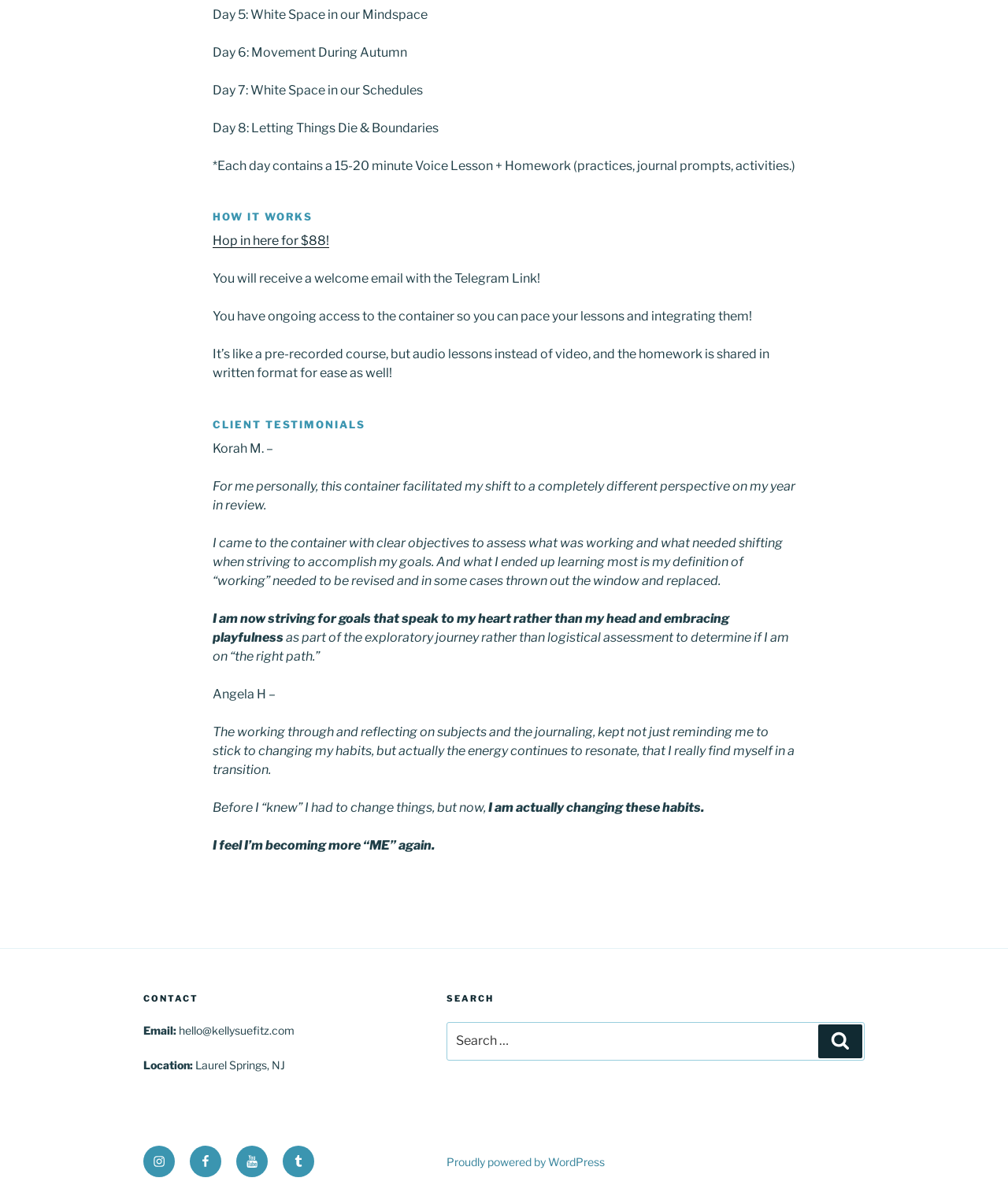Find the bounding box coordinates for the UI element whose description is: "Proudly powered by WordPress". The coordinates should be four float numbers between 0 and 1, in the format [left, top, right, bottom].

[0.443, 0.962, 0.6, 0.974]